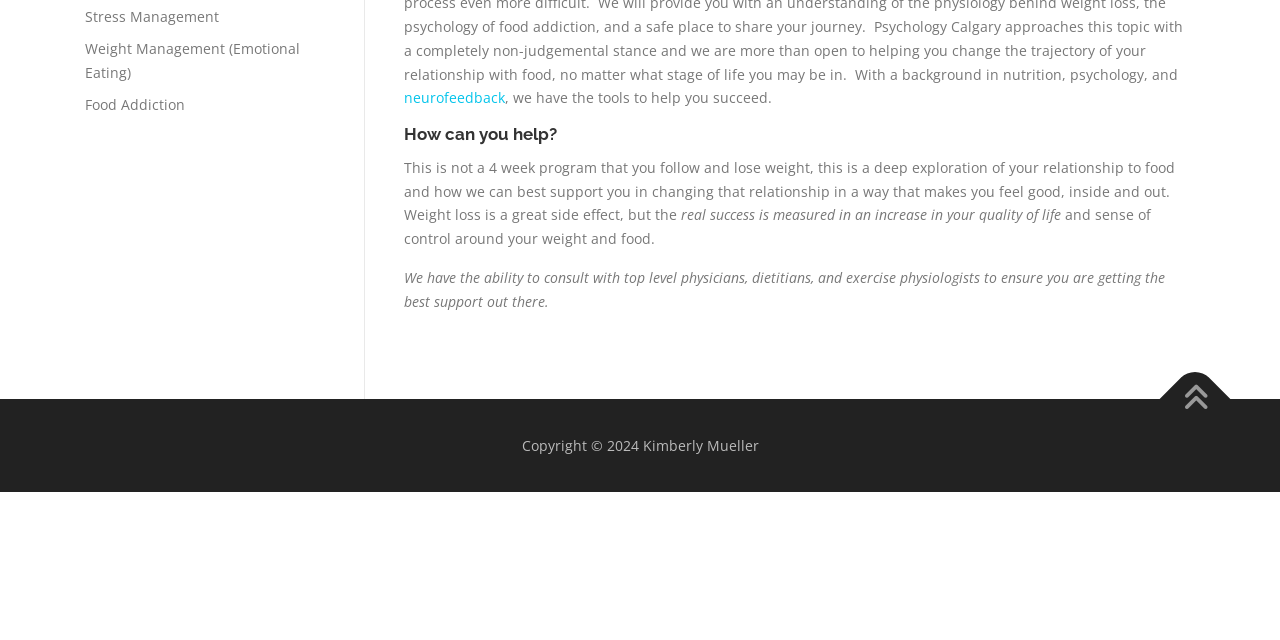Find the bounding box coordinates corresponding to the UI element with the description: "neurofeedback". The coordinates should be formatted as [left, top, right, bottom], with values as floats between 0 and 1.

[0.316, 0.138, 0.395, 0.168]